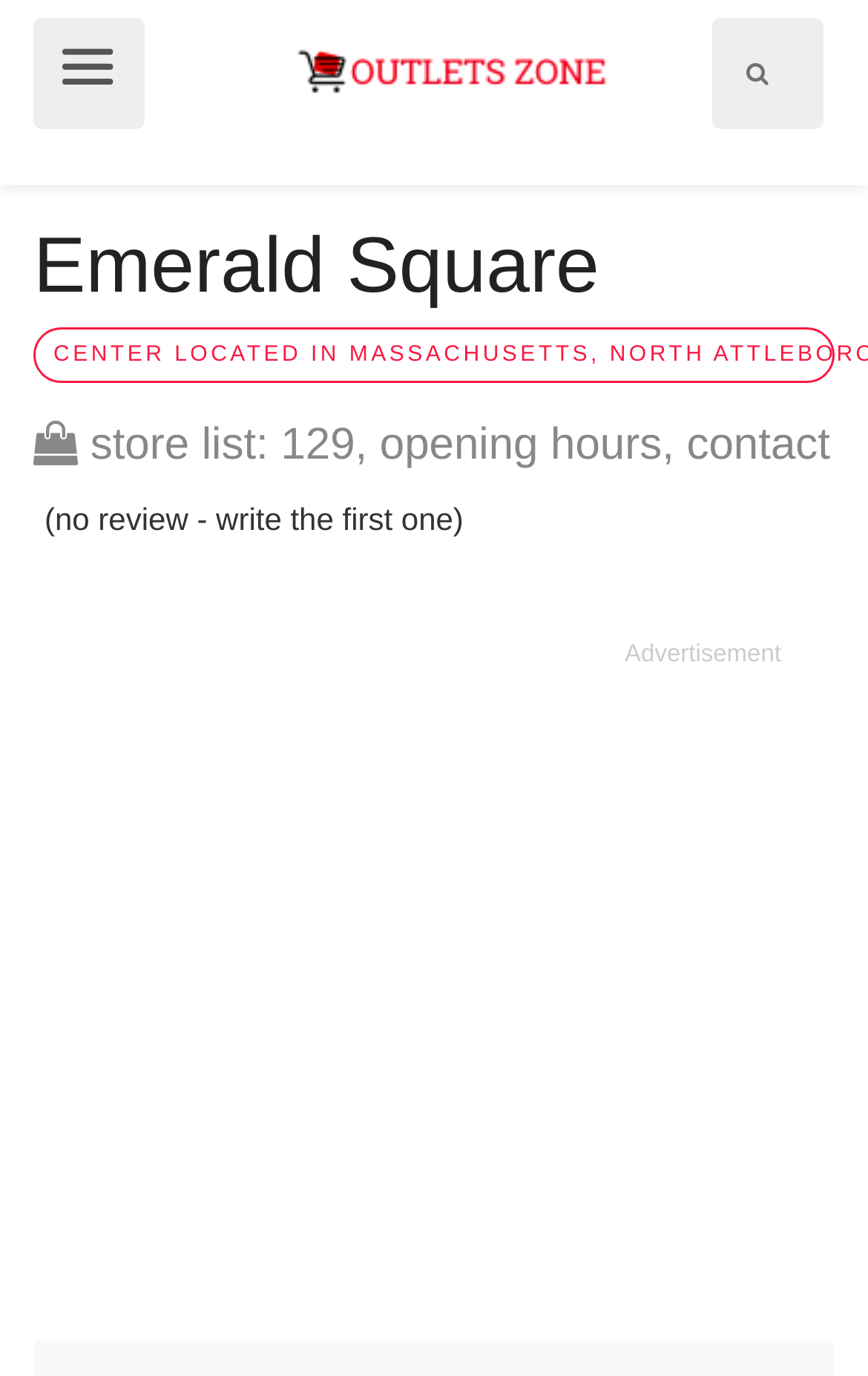Generate a thorough description of the webpage.

The webpage is about Emerald Square, an outlet center located in North Attleborough, Massachusetts, featuring over 129 factory stores. At the top left corner, there is an Outletszone logo, which is a clickable link to access the homepage. Next to the logo, there is a heading that prominently displays the name and location of the outlet center. 

Below the heading, there is a link that provides information about the store list, opening hours, and contact details. To the right of this link, there is a button to show a search field. 

Further down, there is a call-to-action link encouraging users to write the first review, as there are currently no reviews available. The webpage also has a large section, taking up most of the bottom half, which appears to be a container or an insertion point, possibly holding more content or information about the outlet center.